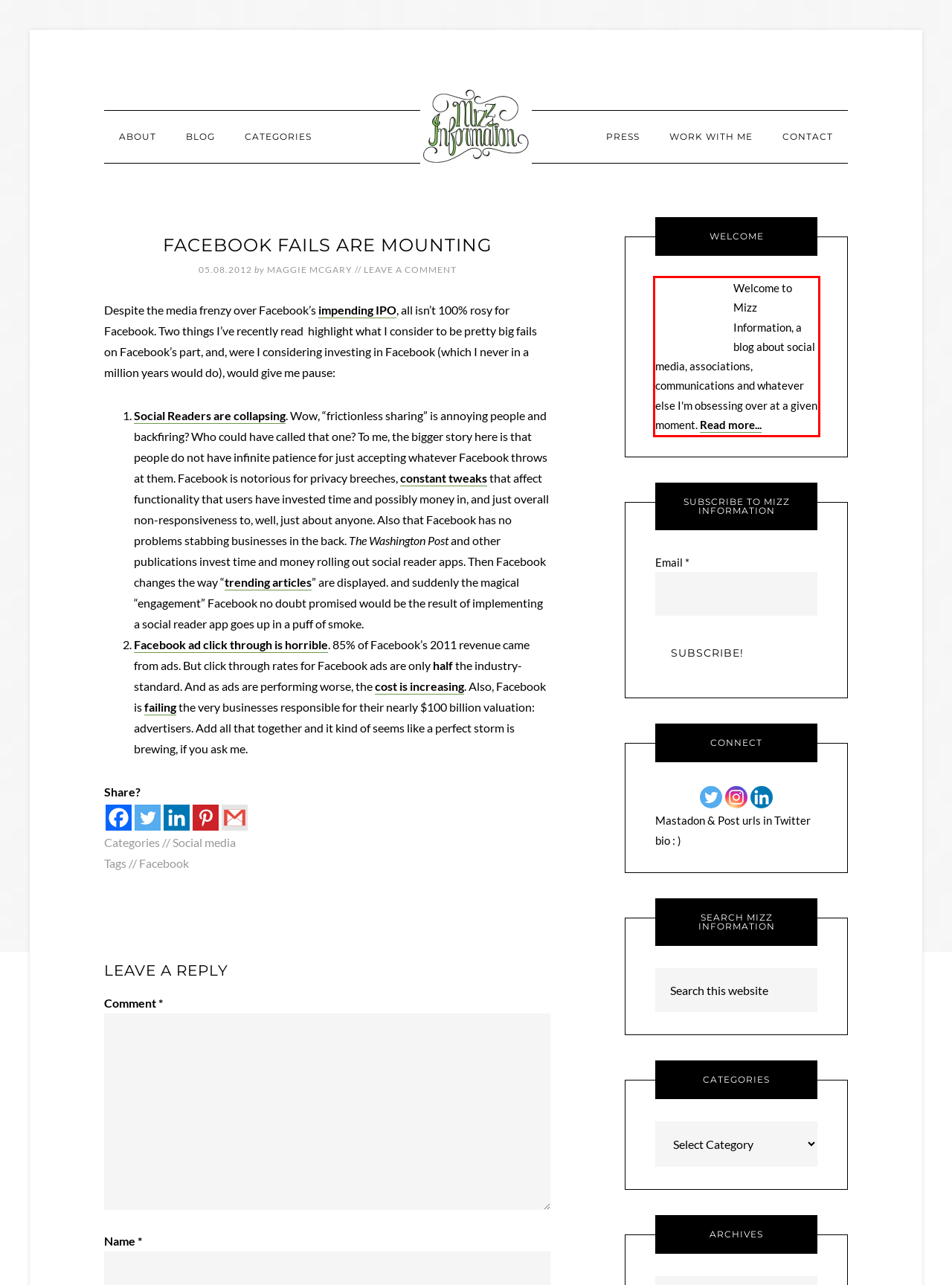Given a screenshot of a webpage containing a red rectangle bounding box, extract and provide the text content found within the red bounding box.

Welcome to Mizz Information, a blog about social media, associations, communications and whatever else I'm obsessing over at a given moment. Read more...